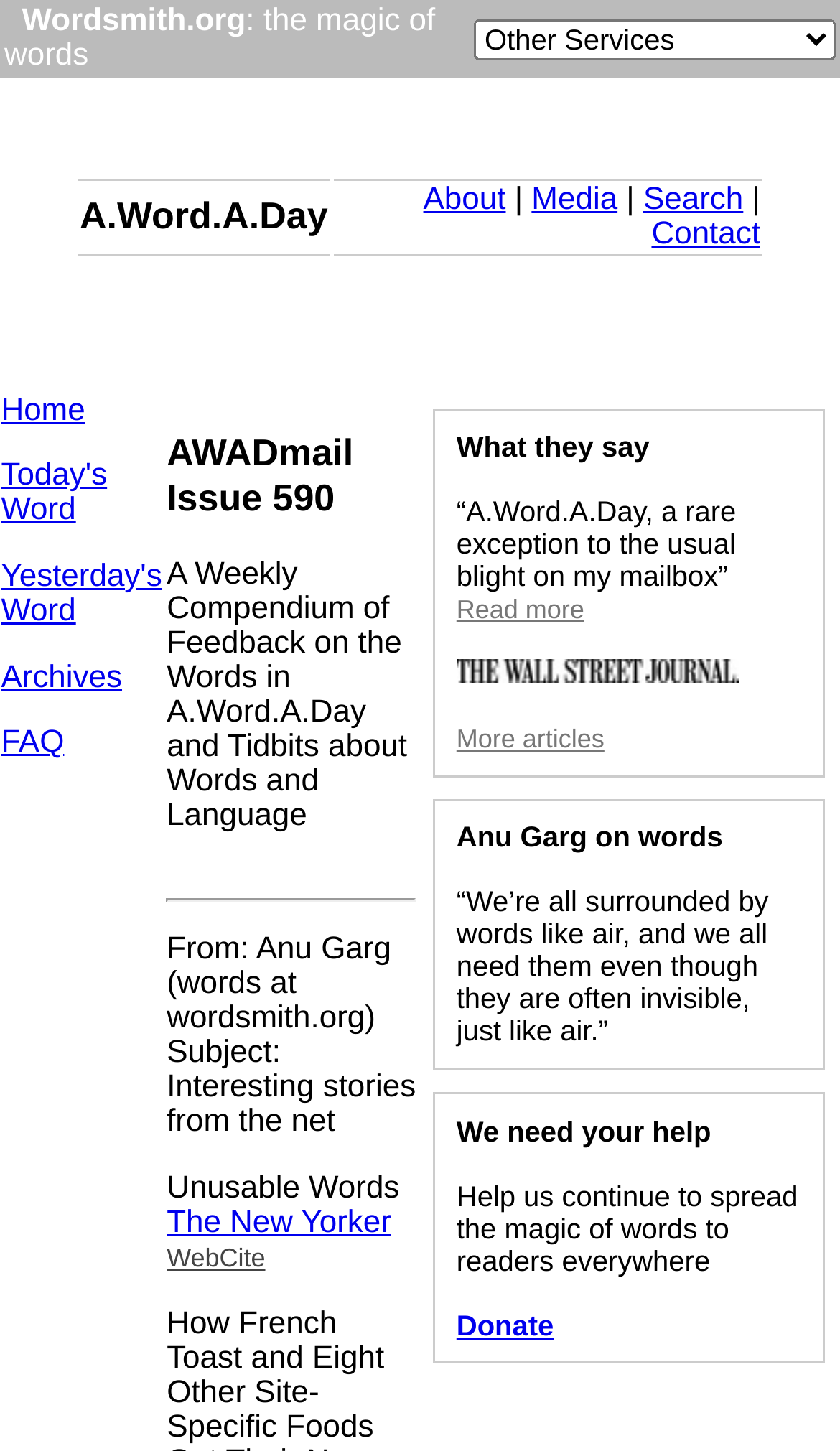Locate the bounding box coordinates of the clickable region necessary to complete the following instruction: "Visit Wordsmith.org". Provide the coordinates in the format of four float numbers between 0 and 1, i.e., [left, top, right, bottom].

[0.005, 0.003, 0.518, 0.05]